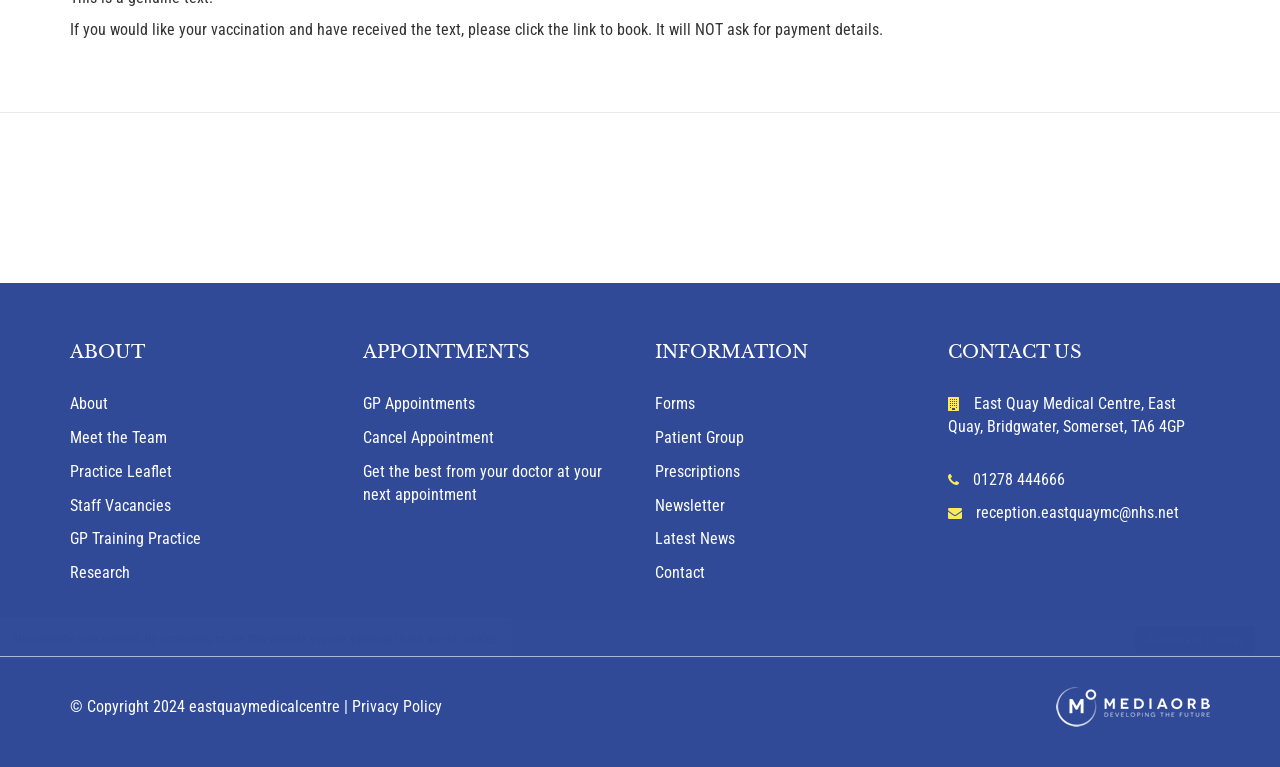Bounding box coordinates should be in the format (top-left x, top-left y, bottom-right x, bottom-right y) and all values should be floating point numbers between 0 and 1. Determine the bounding box coordinate for the UI element described as: Accept and Dismiss

[0.887, 0.791, 0.98, 0.825]